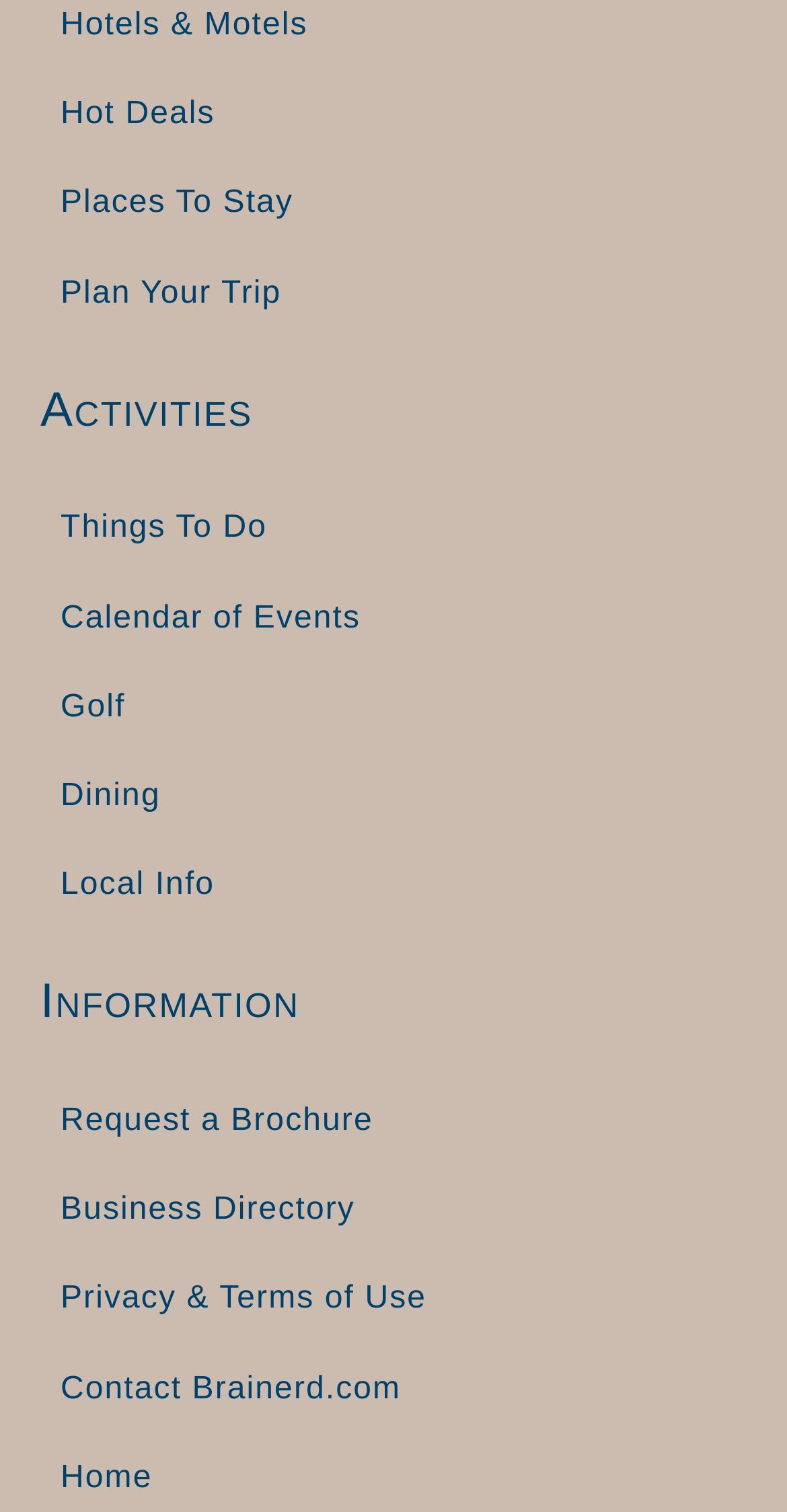What is the second heading on the page?
Give a one-word or short-phrase answer derived from the screenshot.

Information